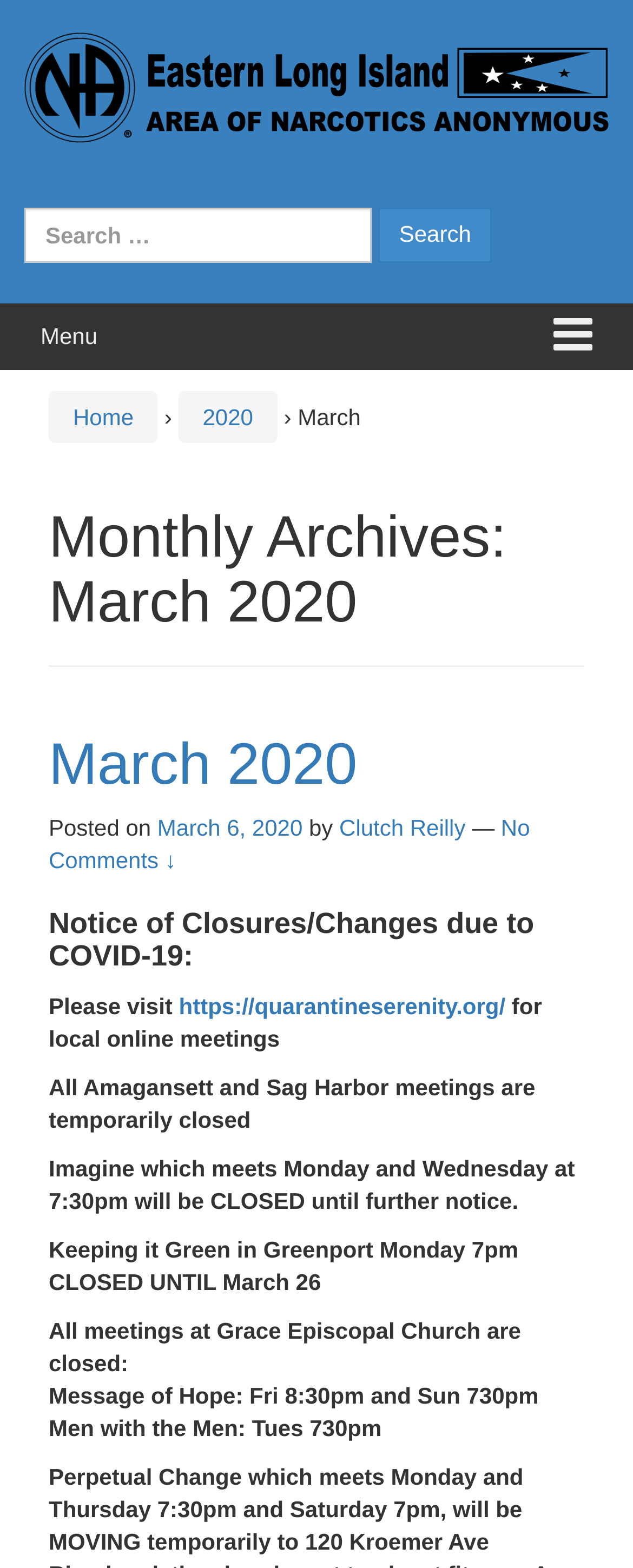Using the element description March 2020, predict the bounding box coordinates for the UI element. Provide the coordinates in (top-left x, top-left y, bottom-right x, bottom-right y) format with values ranging from 0 to 1.

[0.077, 0.465, 0.564, 0.508]